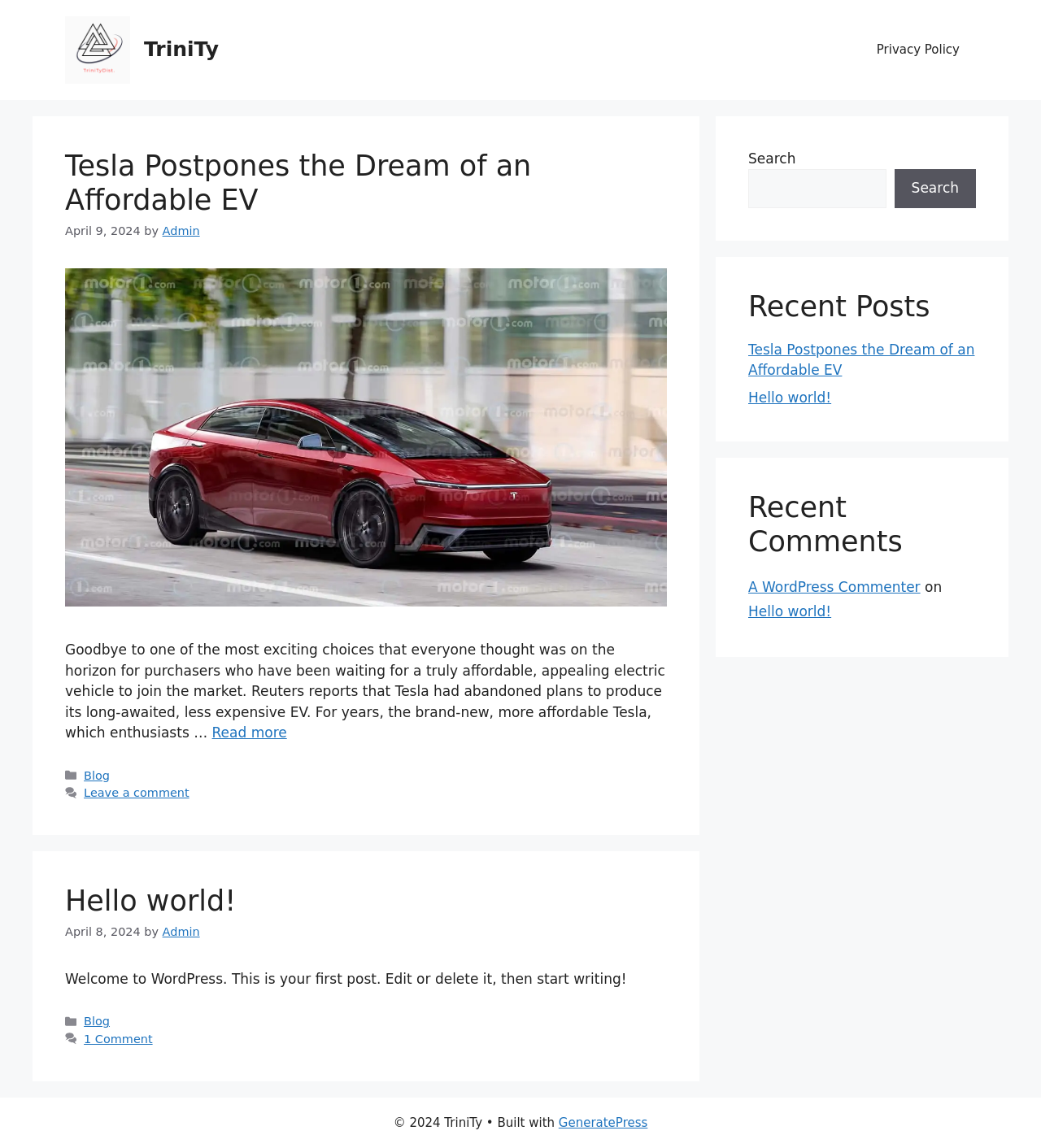For the given element description Frequently Asked Questions, determine the bounding box coordinates of the UI element. The coordinates should follow the format (top-left x, top-left y, bottom-right x, bottom-right y) and be within the range of 0 to 1.

None